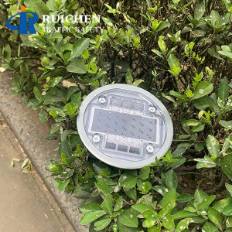Please study the image and answer the question comprehensively:
What powers the lights of the solar road stud?

The solar road stud is equipped with solar panels that absorb sunlight to power its lights, which is a key feature of its design for roadway safety.